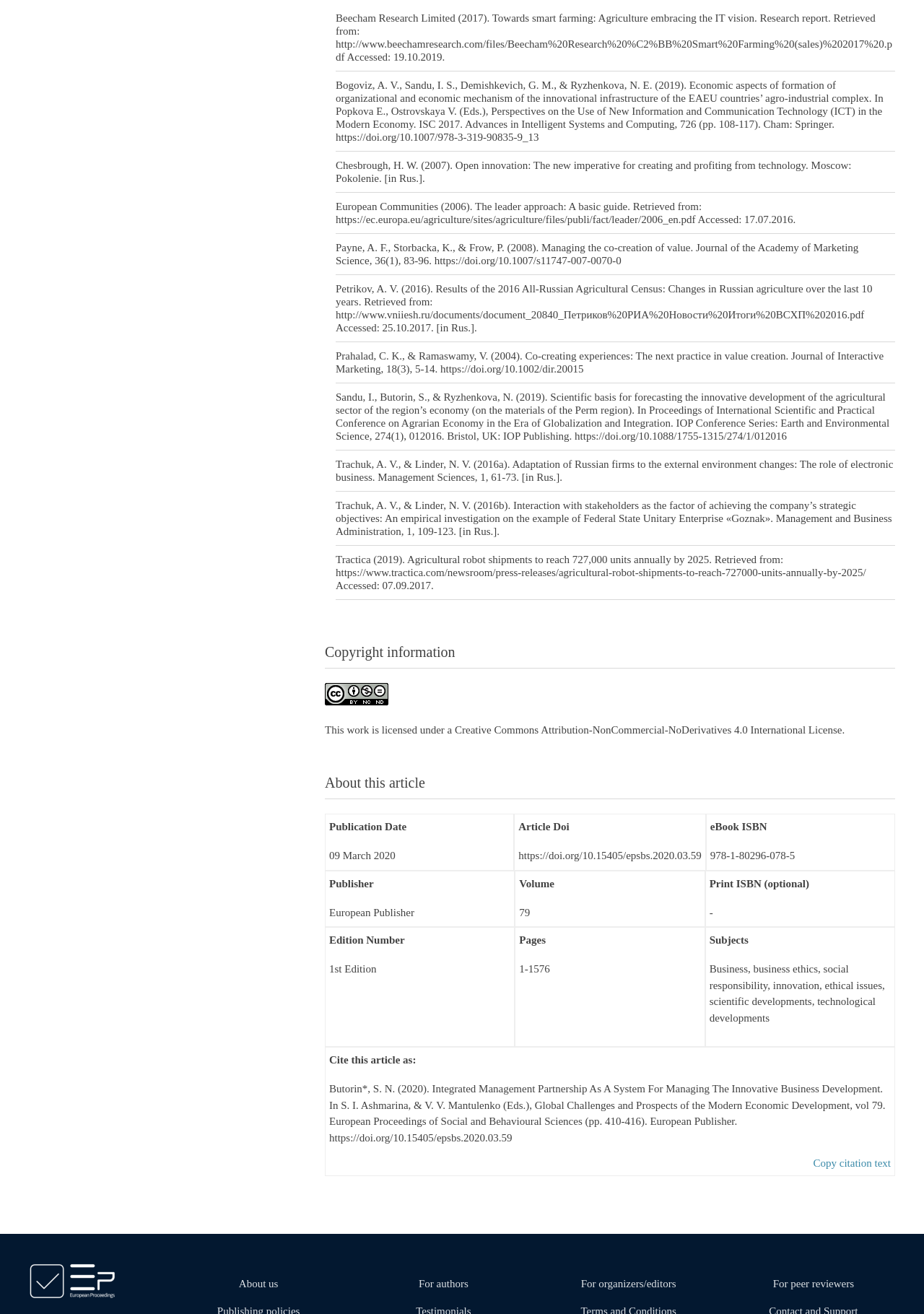Provide a brief response to the question using a single word or phrase: 
What is the DOI of the article?

https://doi.org/10.15405/epsbs.2020.03.59